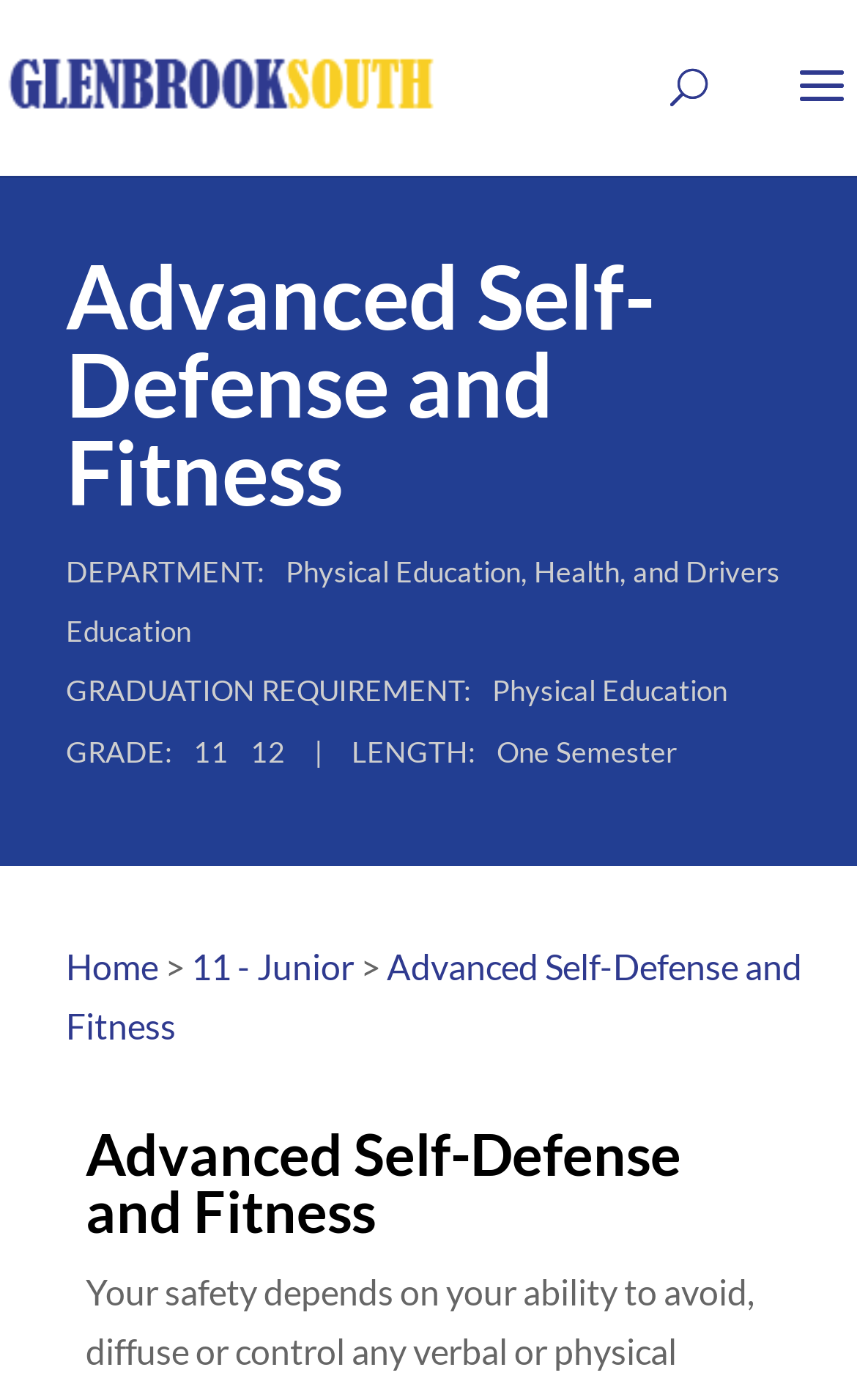What is the length of the course?
Answer the question with a detailed explanation, including all necessary information.

I found the answer by looking at the 'LENGTH:' label and its corresponding text, which is 'One Semester'.